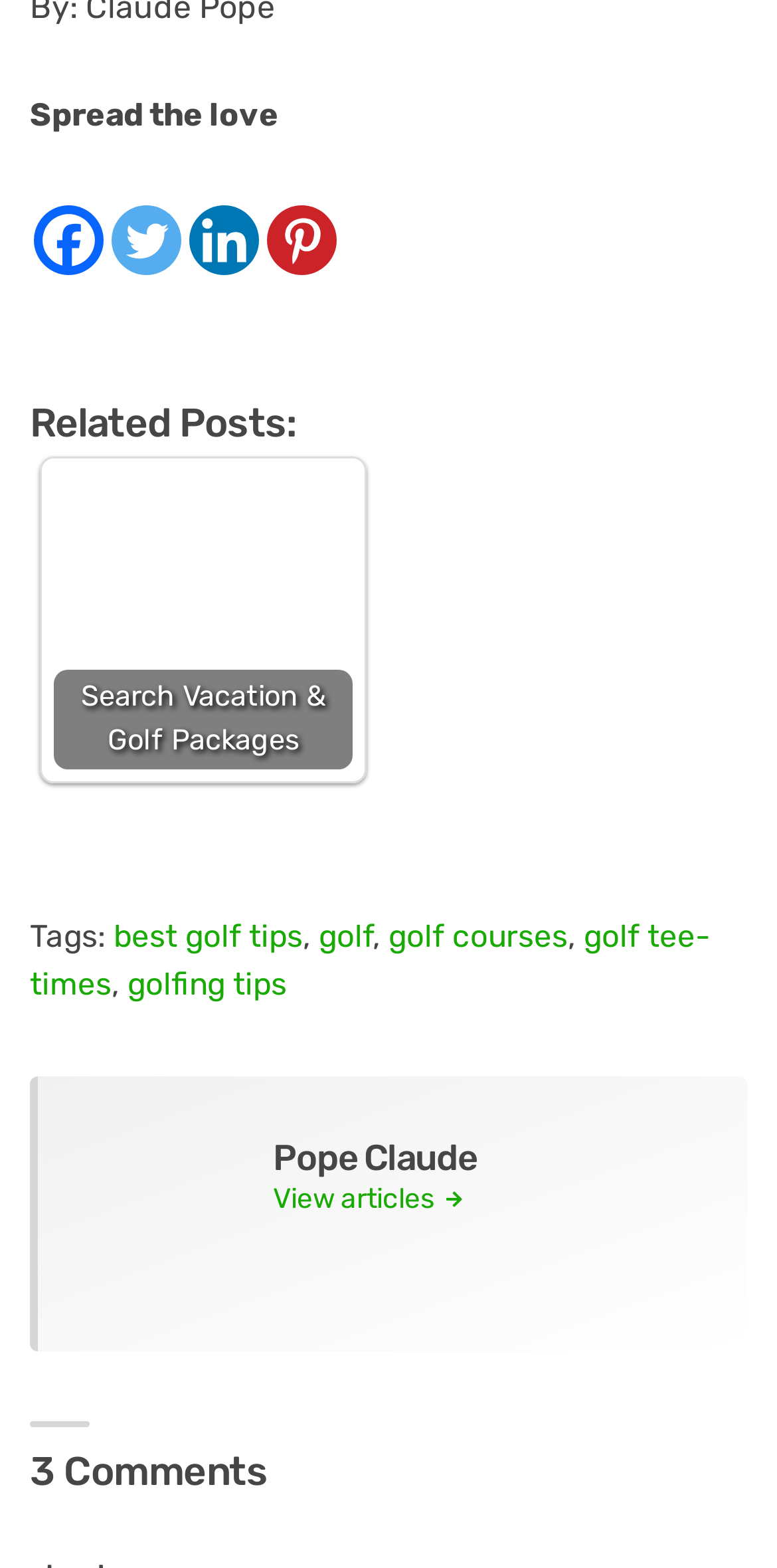Using the information in the image, could you please answer the following question in detail:
What is the topic of the related post?

I looked at the link under the 'Related Posts:' heading and found that the topic is 'Search Vacation & Golf Packages', which suggests that the related post is about vacation and golf packages.